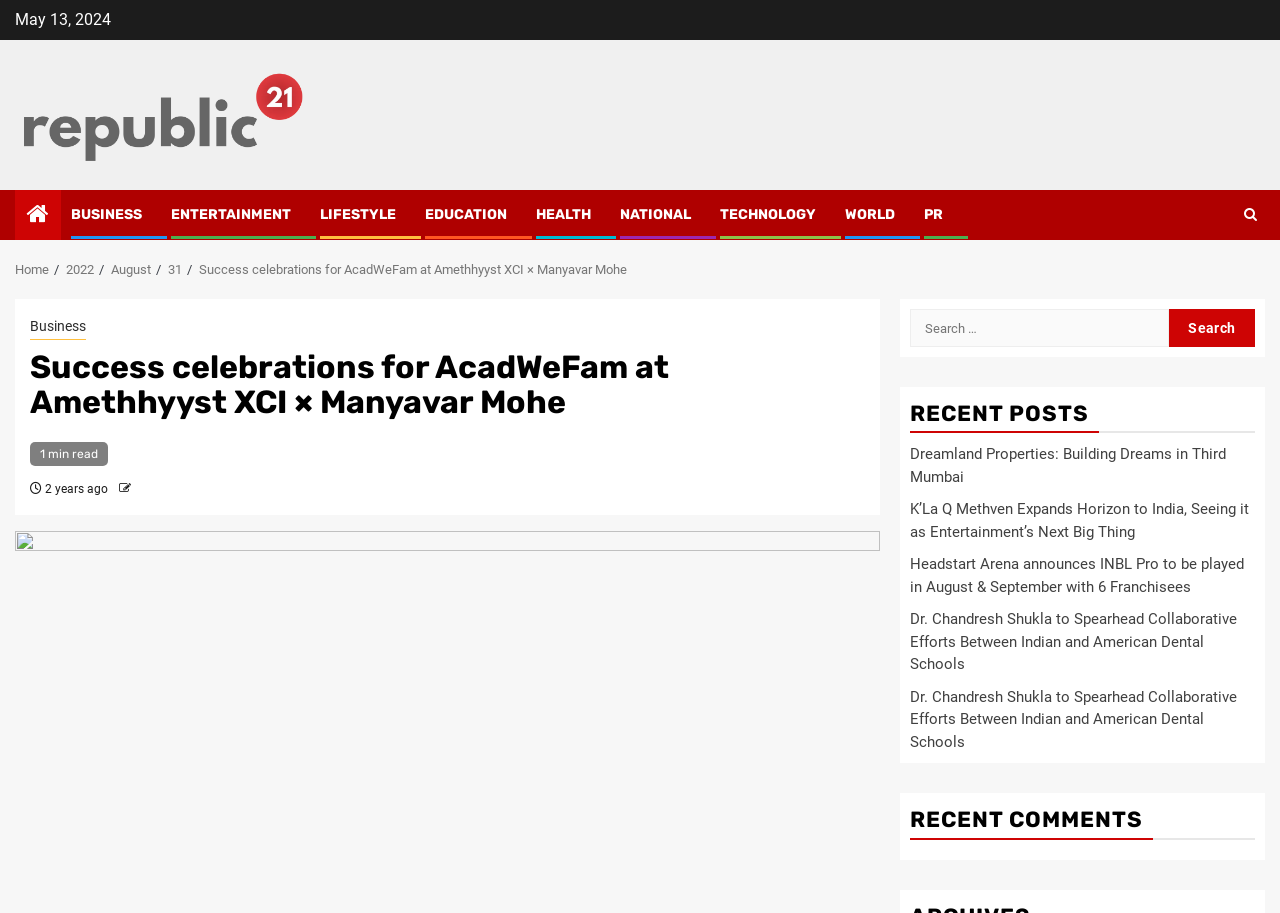Using the image as a reference, answer the following question in as much detail as possible:
How many recent posts are displayed?

I counted the number of links under the 'RECENT POSTS' heading, which are 4 links to different articles.